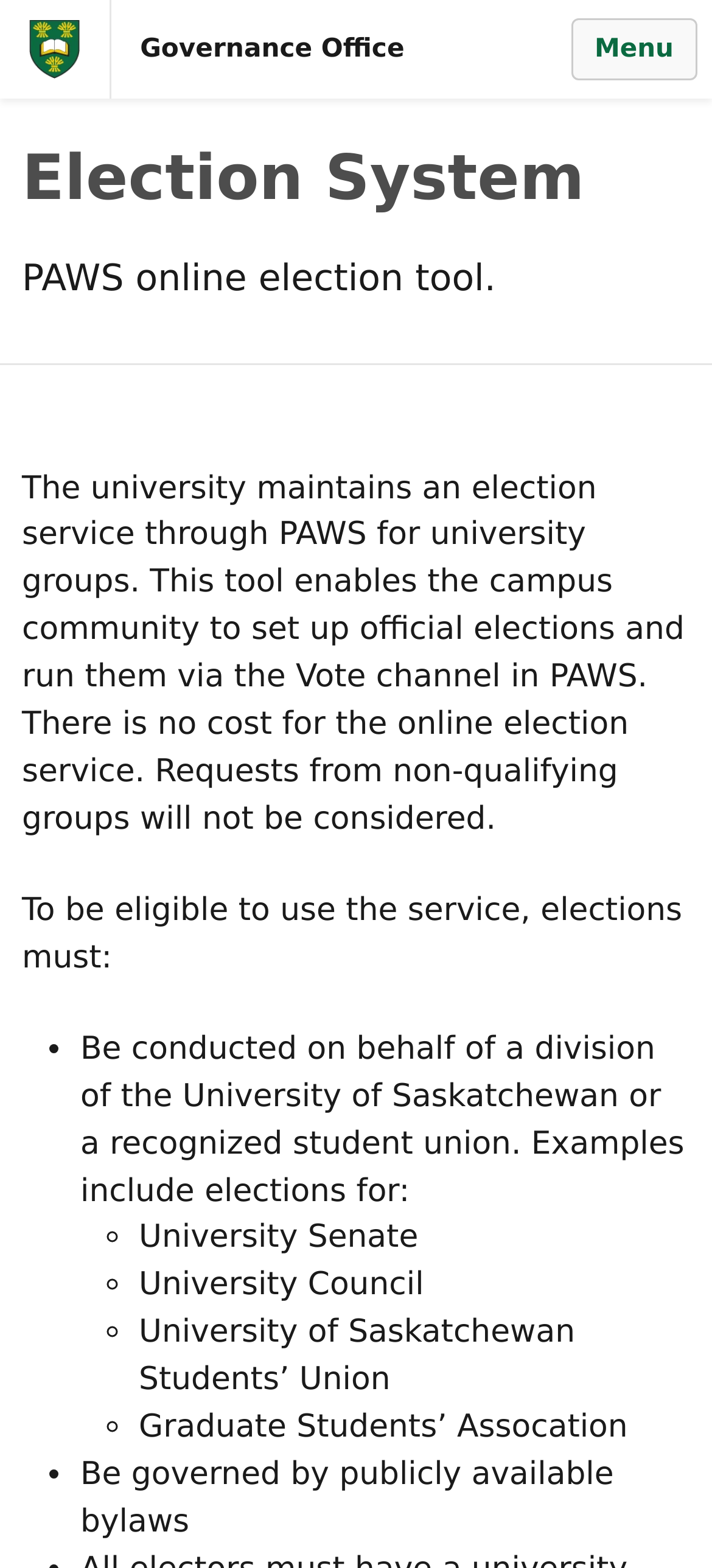What is the name of the university?
Please answer the question with a detailed response using the information from the screenshot.

The name of the university can be found in the link 'University of Saskatchewan' with bounding box coordinates [0.0, 0.0, 0.156, 0.063] and also in the image 'University of Saskatchewan' with bounding box coordinates [0.041, 0.013, 0.112, 0.05].